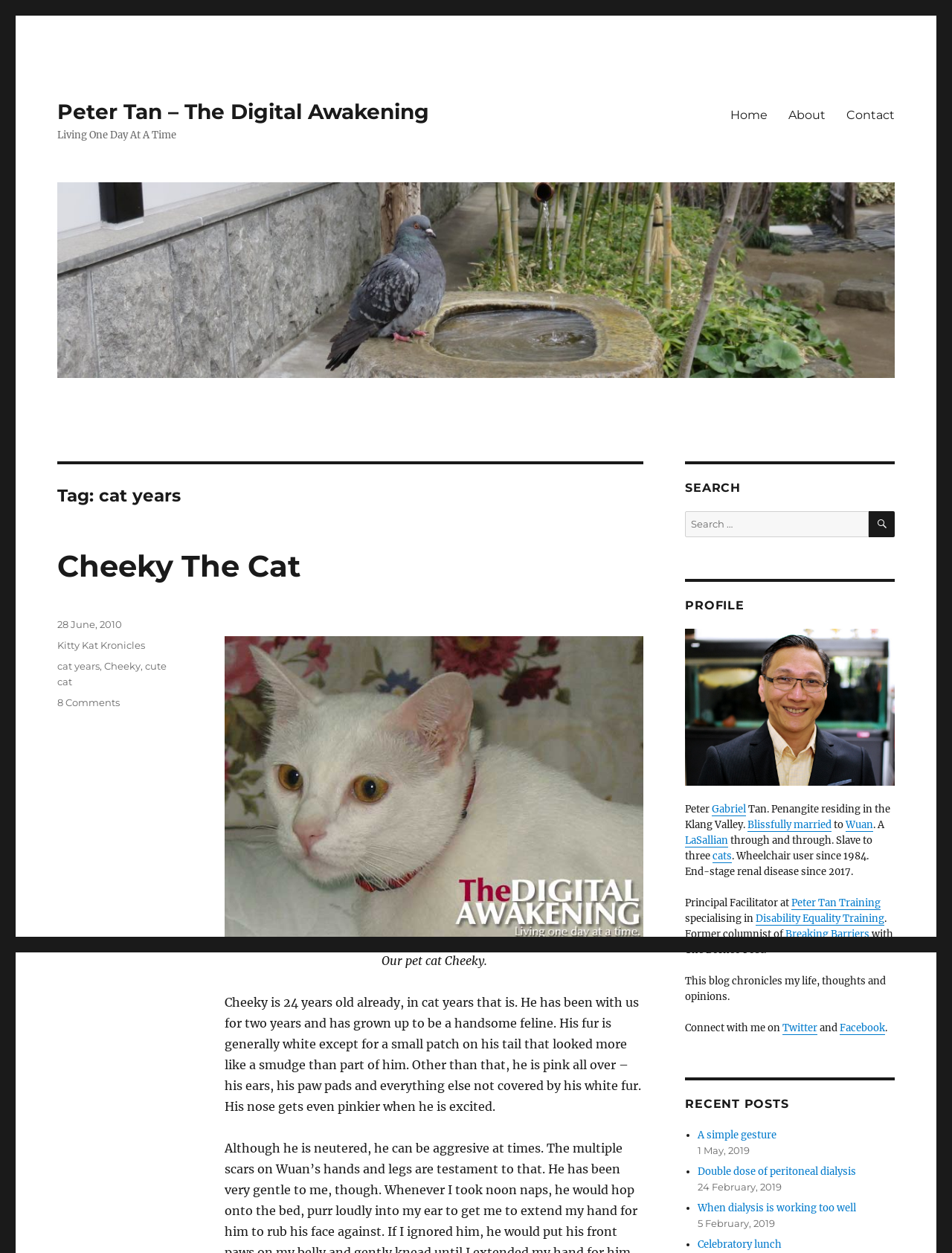What is the name of the author of the blog? Analyze the screenshot and reply with just one word or a short phrase.

Peter Tan